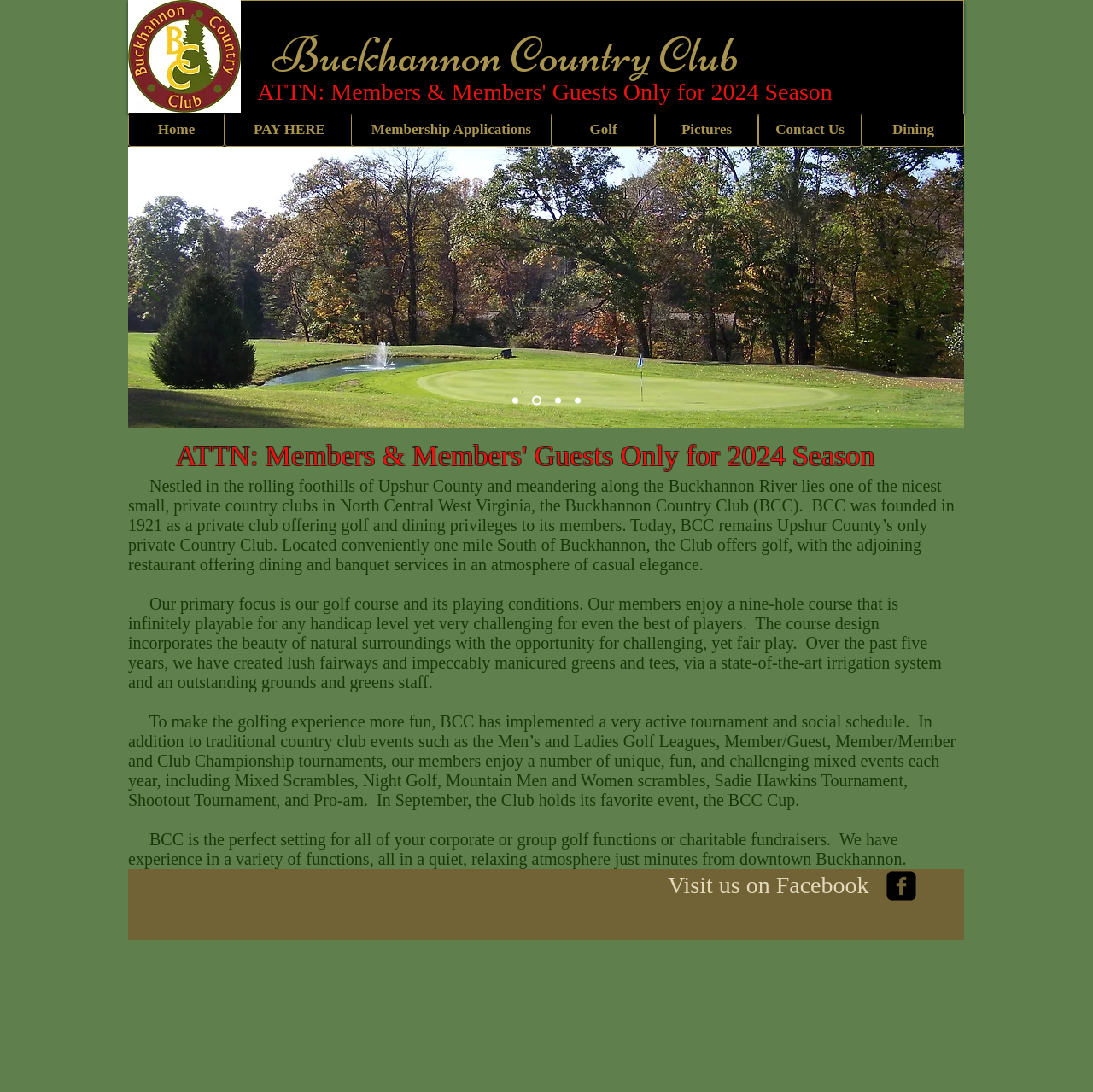Locate the bounding box coordinates of the element that should be clicked to execute the following instruction: "Click the 'Home' link".

[0.117, 0.103, 0.205, 0.134]